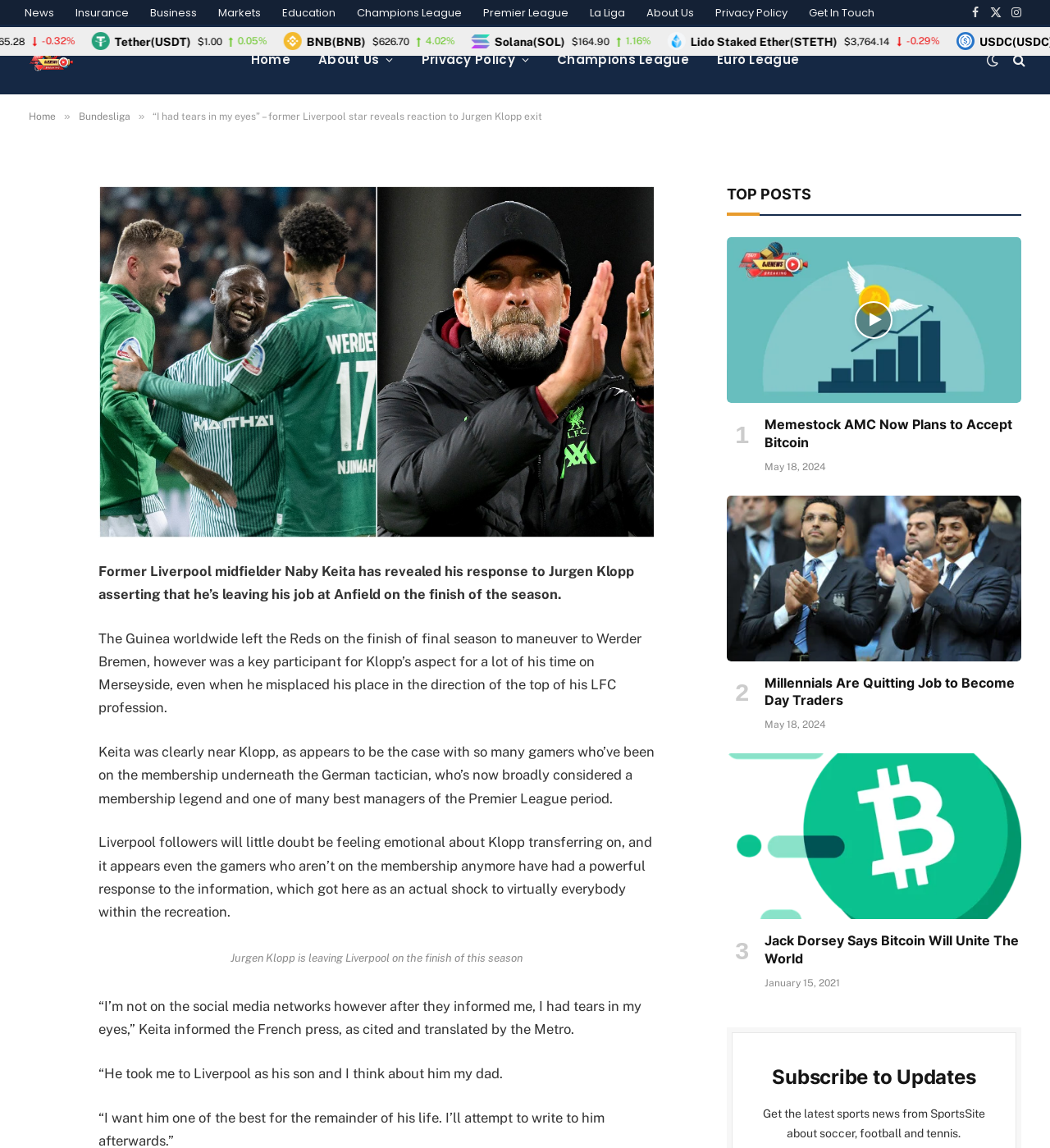Please answer the following query using a single word or phrase: 
What is the position of the 'TOP POSTS' heading on the webpage?

below the article